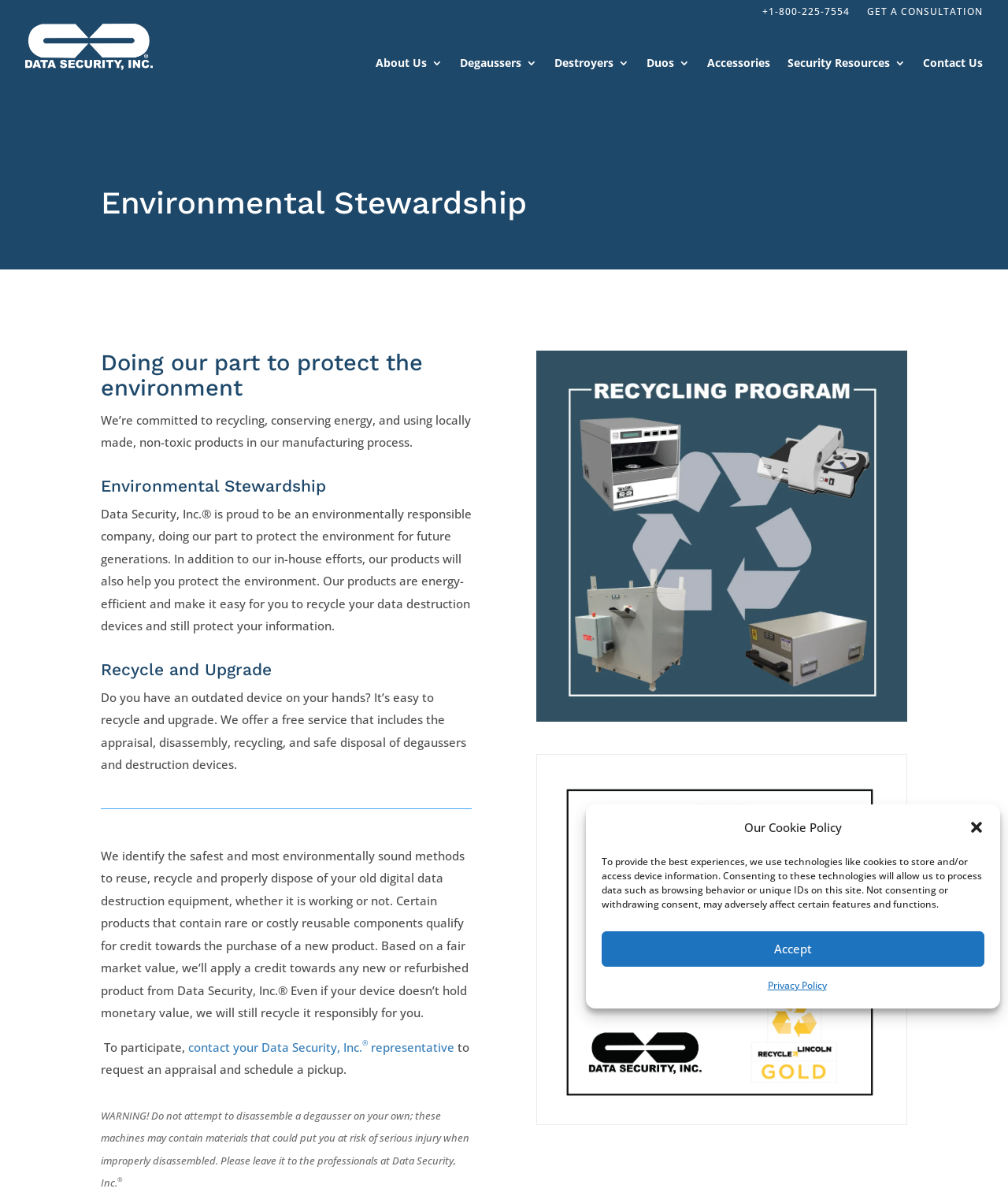Why should users not attempt to disassemble a degausser?
Using the image, provide a detailed and thorough answer to the question.

The webpage warns users not to attempt to disassemble a degausser on their own because these machines may contain materials that could put them at risk of serious injury when improperly disassembled, as stated in the warning message.